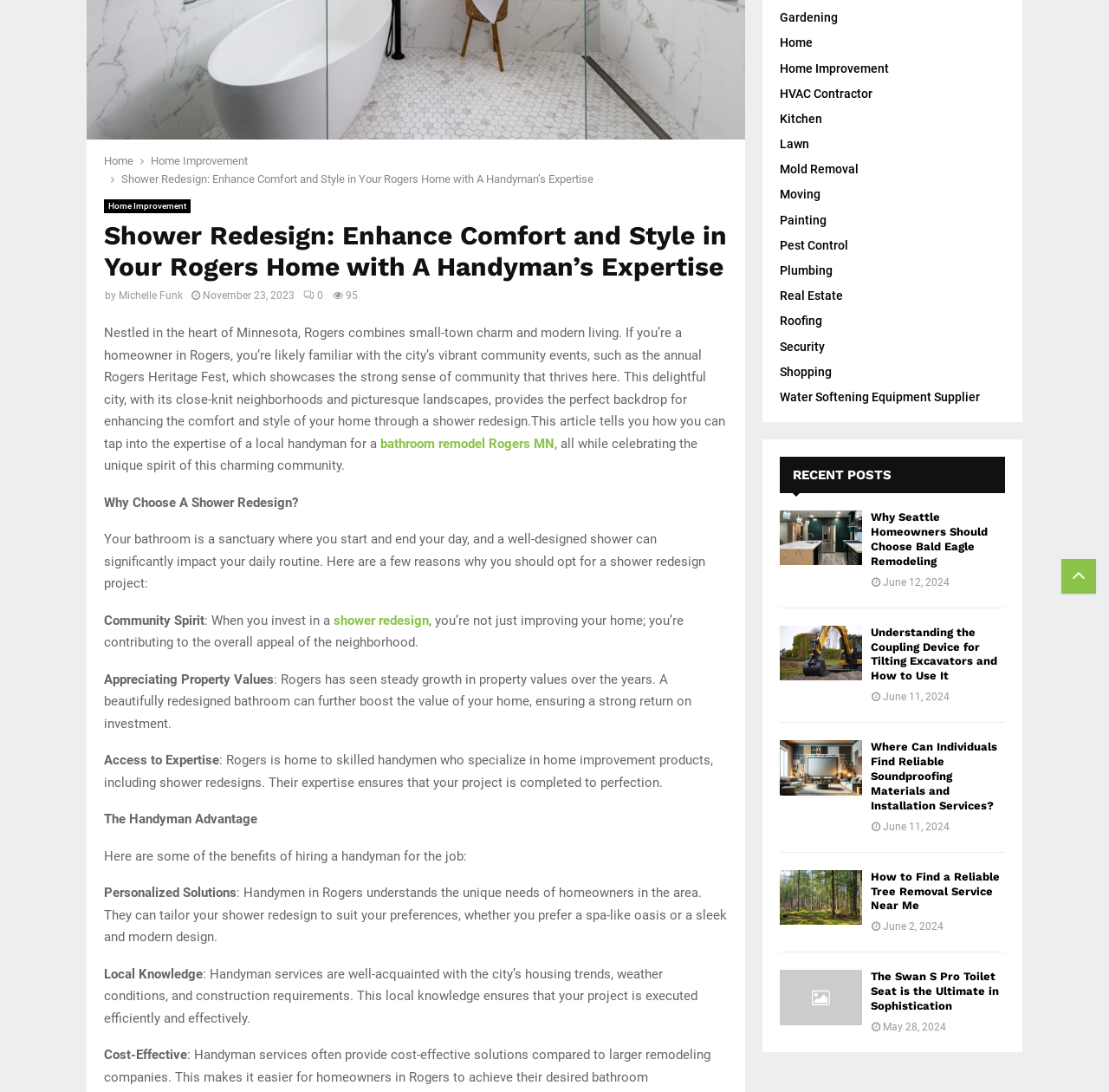Identify the bounding box for the described UI element: "Pest Control".

[0.703, 0.218, 0.765, 0.231]